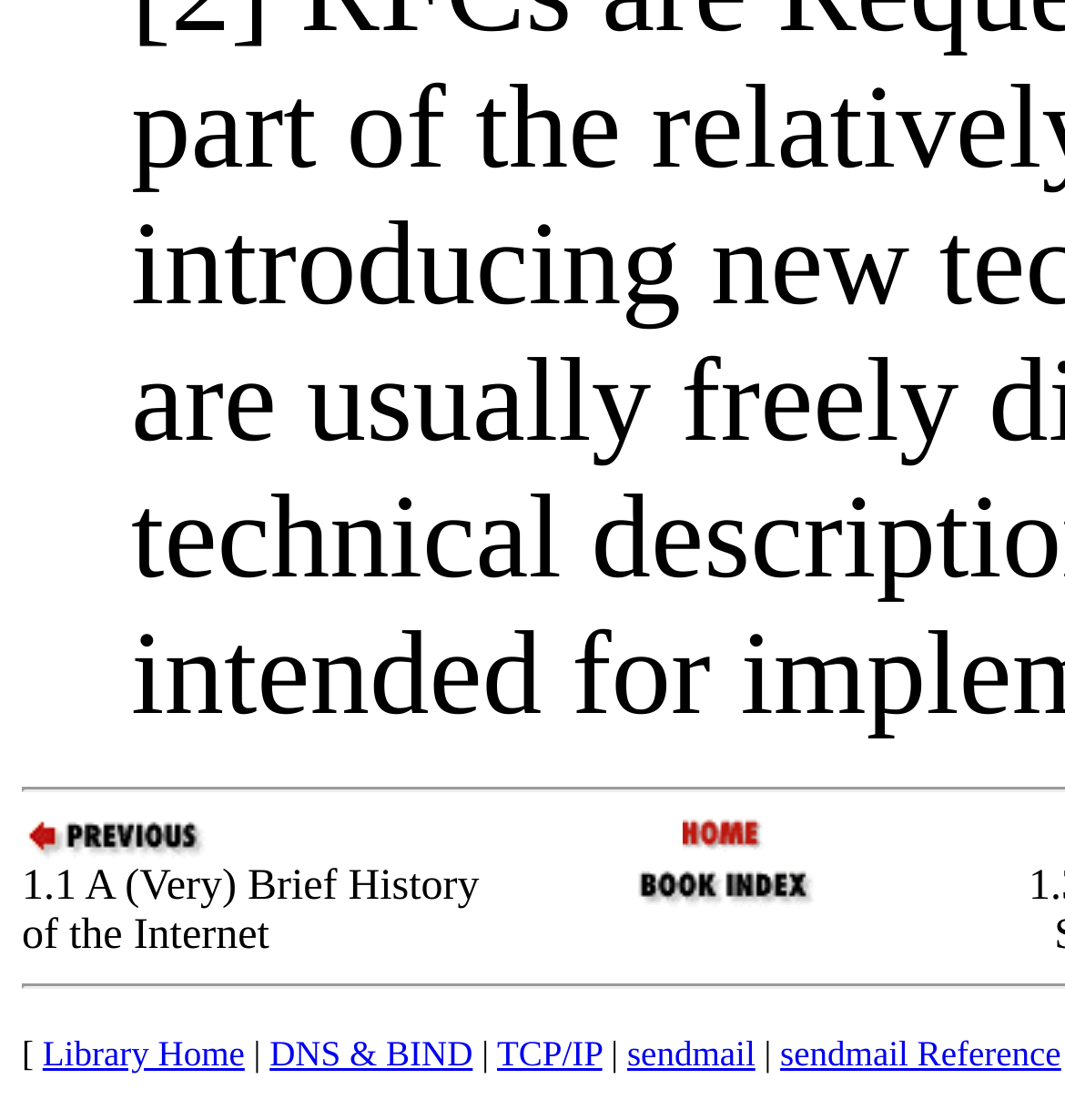Please answer the following question using a single word or phrase: 
How many links are there in the bottom row?

5